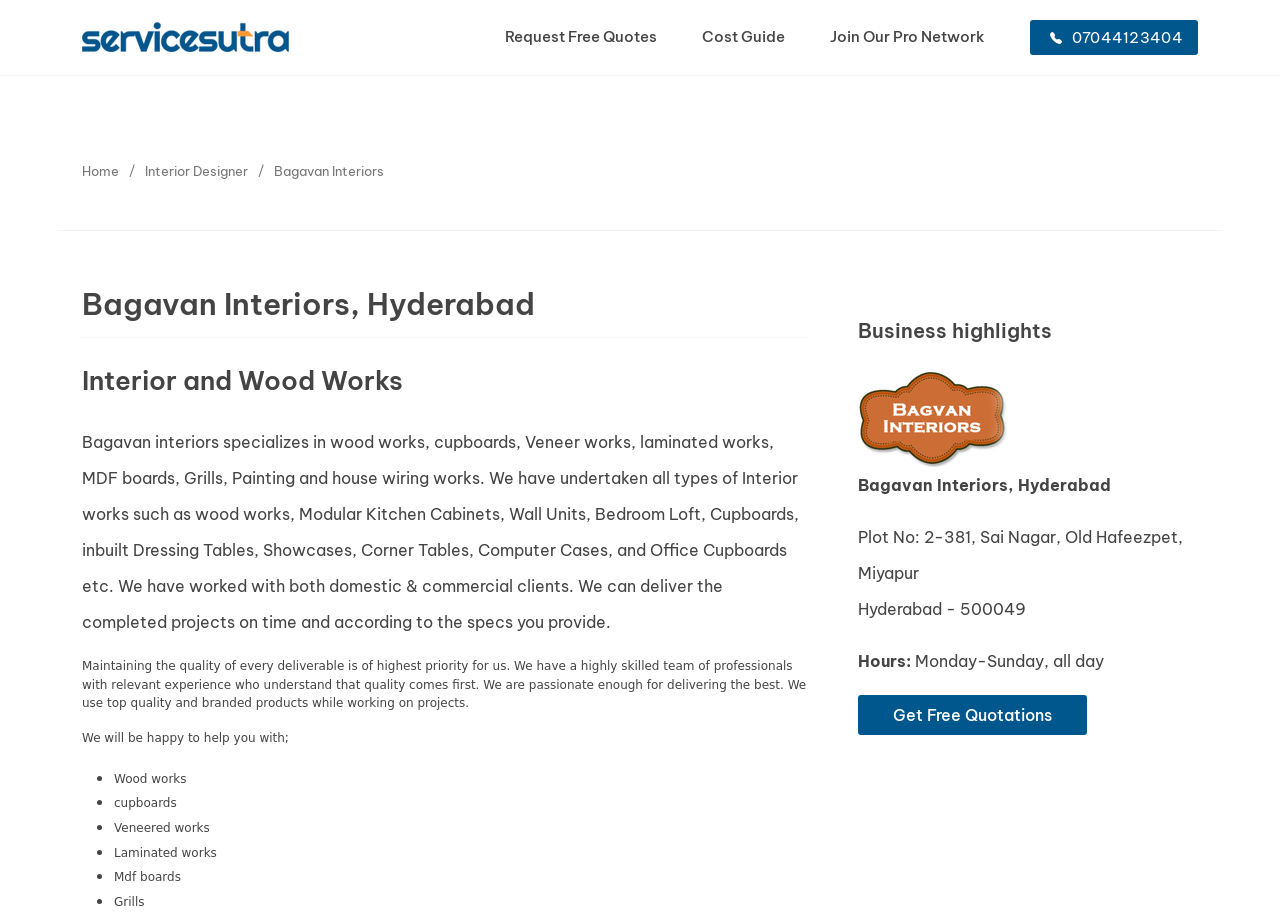Please identify the coordinates of the bounding box for the clickable region that will accomplish this instruction: "Navigate to 'Interior Designer'".

[0.113, 0.172, 0.194, 0.2]